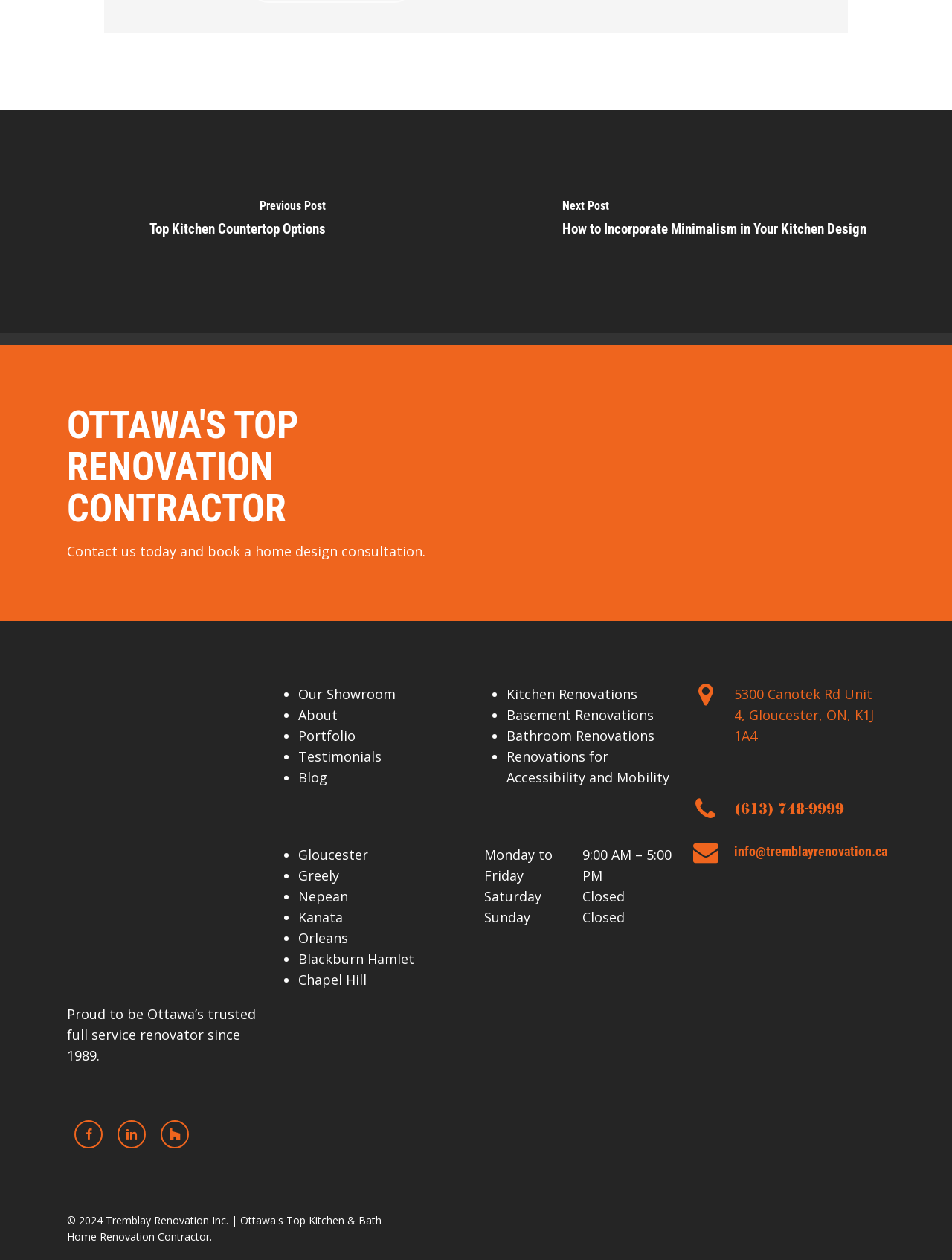Identify the bounding box coordinates for the element that needs to be clicked to fulfill this instruction: "Access the BLOG". Provide the coordinates in the format of four float numbers between 0 and 1: [left, top, right, bottom].

None